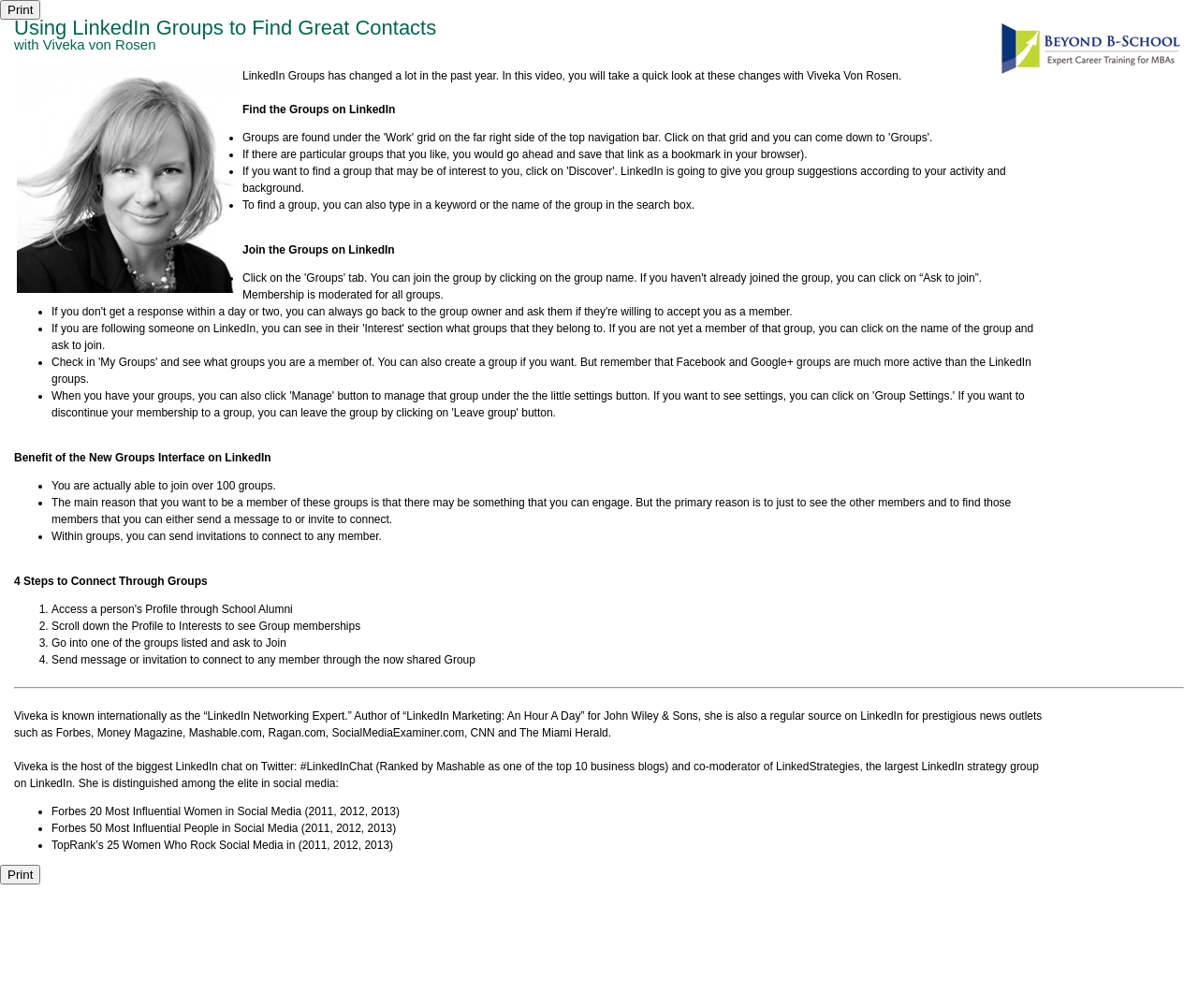From the details in the image, provide a thorough response to the question: How many groups can you join on LinkedIn?

I found the answer by reading the text that mentions 'You are actually able to join over 100 groups'.